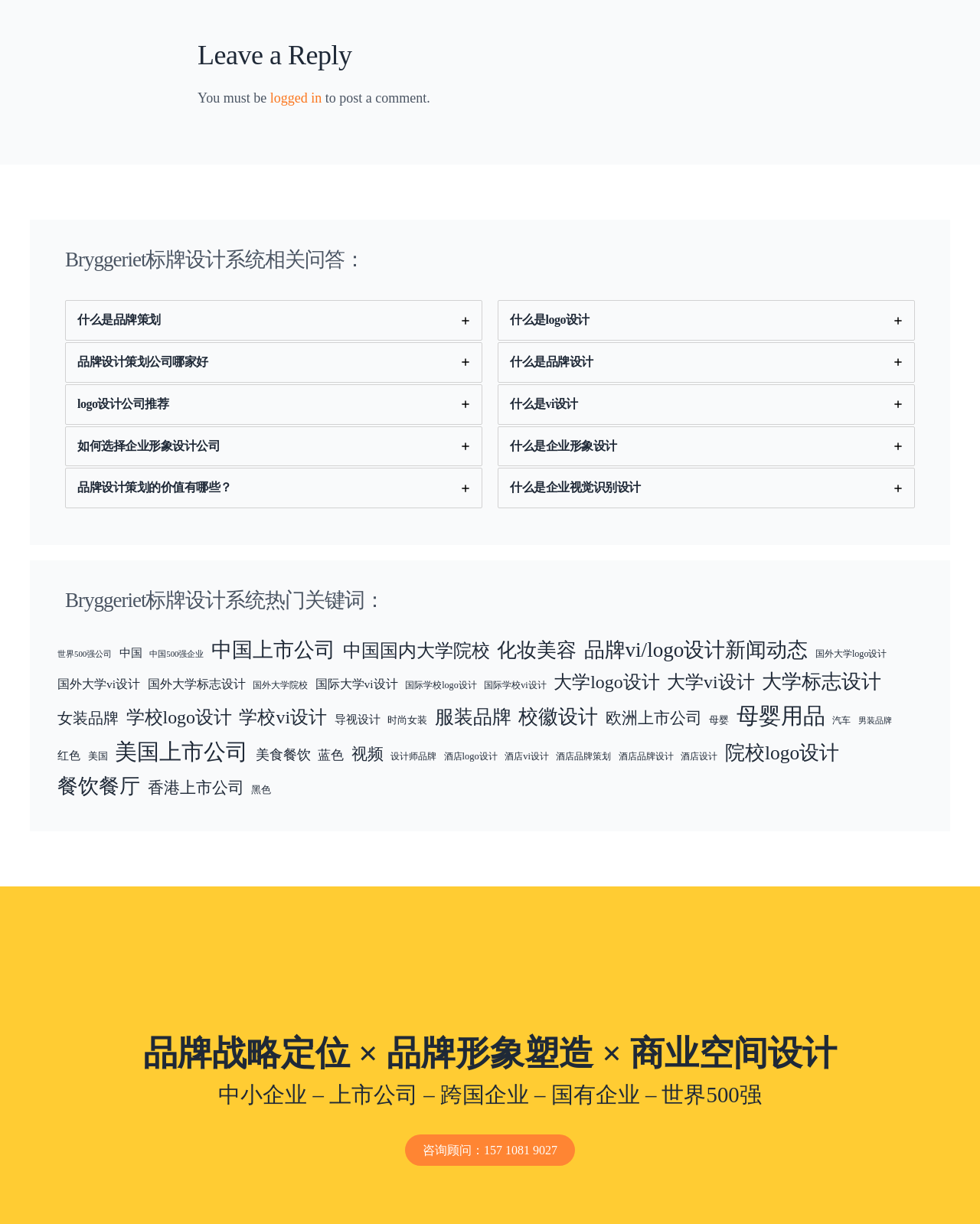How many images are there in the first tab?
Please provide a single word or phrase as the answer based on the screenshot.

1